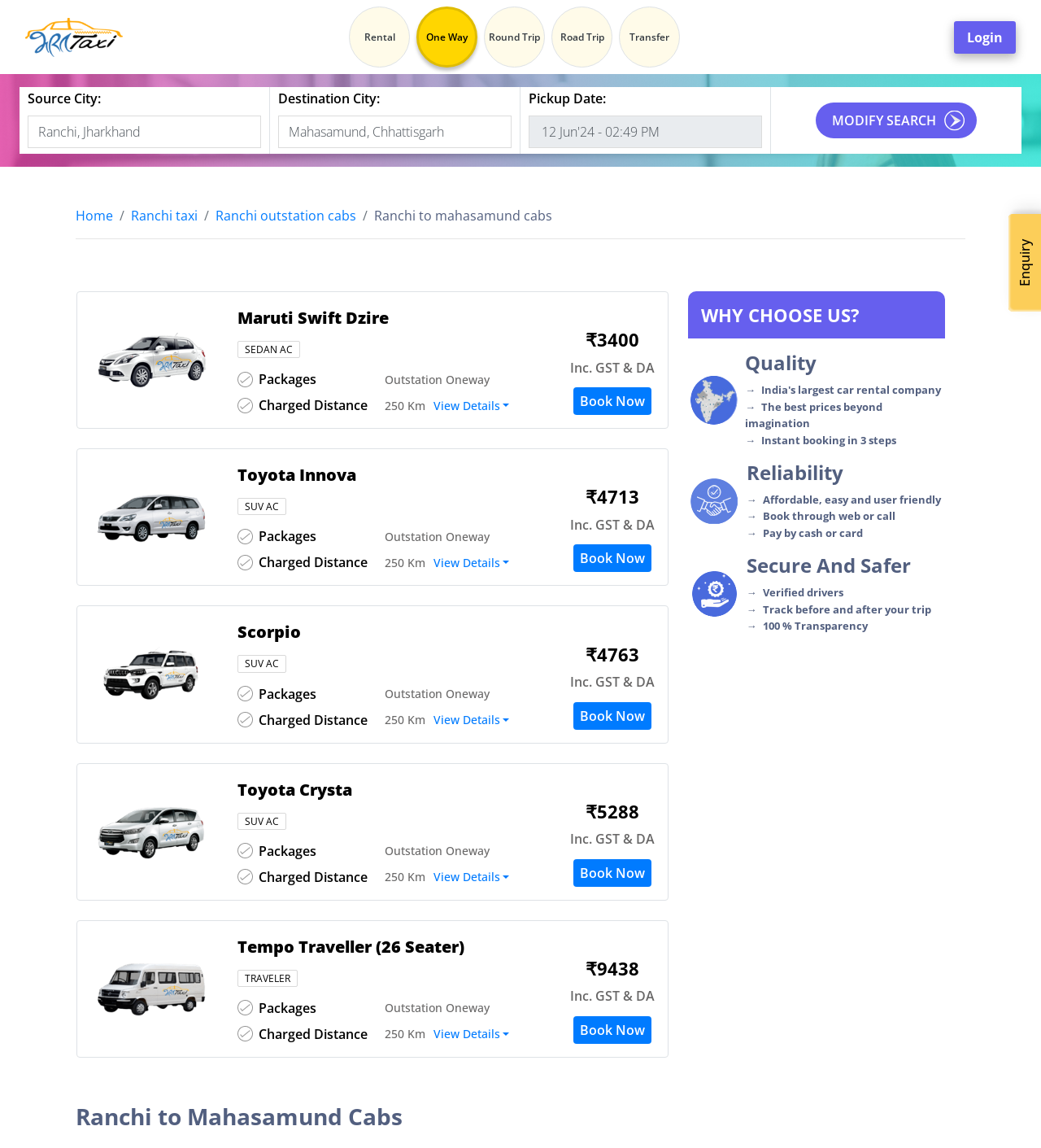Articulate a complete and detailed caption of the webpage elements.

This webpage is about booking a taxi service from Ranchi to Mahasamund with Bharat Taxi. At the top, there is a logo of Bharat Taxi, accompanied by a link to the company's website. Below the logo, there is a horizontal tab list with options for Rental, One Way, Round Trip, Road Trip, and Transfer.

On the left side of the page, there are input fields to select the source city, destination city, and pickup date. The source city is set to Ranchi, Jharkhand, and the destination city is set to Mahasamund, Chhattisgarh. There is a search button below the input fields.

On the right side of the page, there are four options for booking a taxi, each with a different type of vehicle: Maruti Swift Dzire, Toyota Innova, Scorpio, and Toyota Crysta. Each option displays the vehicle's image, type, and price, which ranges from ₹3400 to ₹5288. The prices include GST and DA. There are also details about the packages, charged distance, and a "View Details" button for each option.

At the bottom of the page, there are links to other pages, including Home, Ranchi taxi, and Ranchi outstation cabs. There is also a login link at the top right corner of the page.